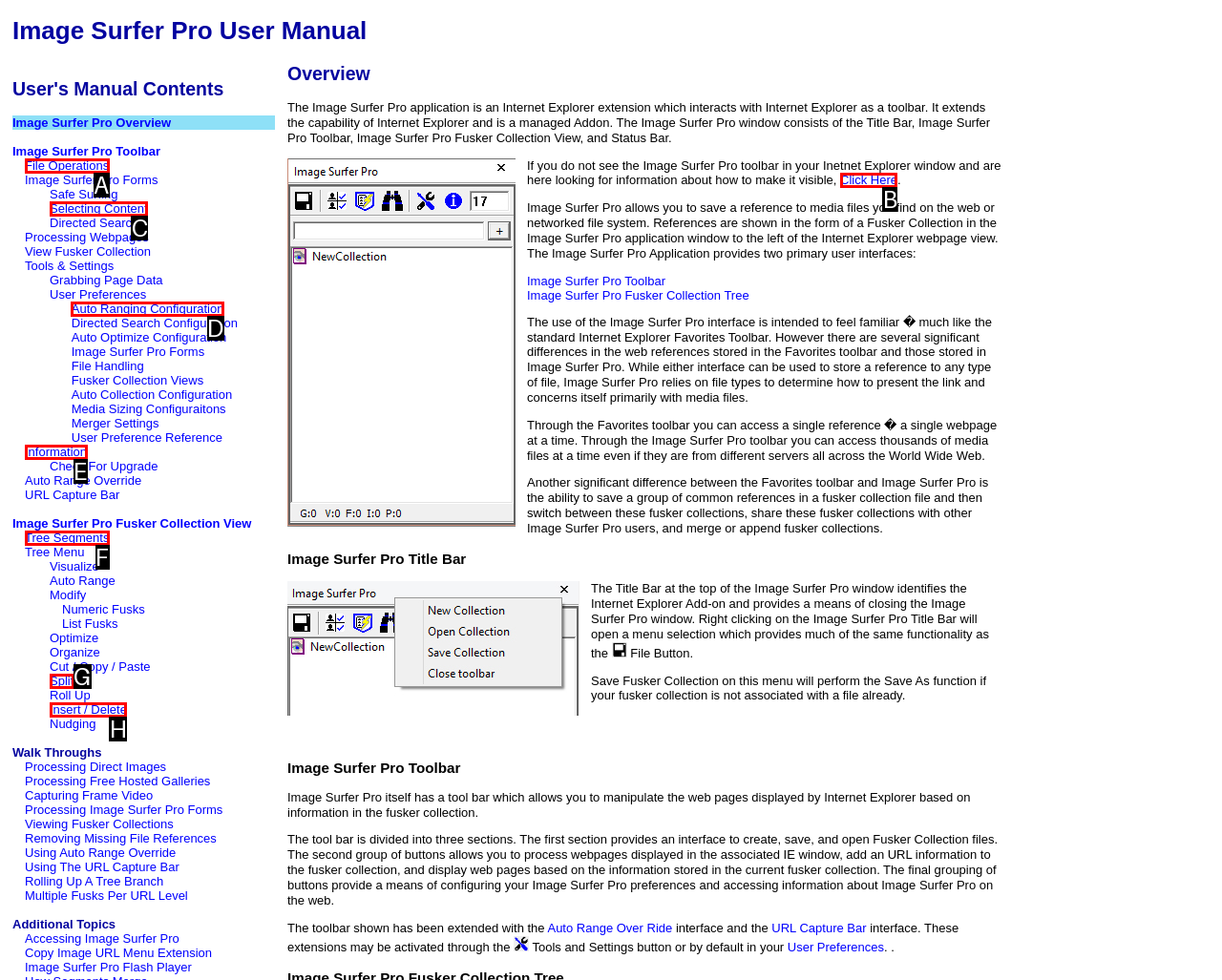Please identify the correct UI element to click for the task: Contact us Respond with the letter of the appropriate option.

None